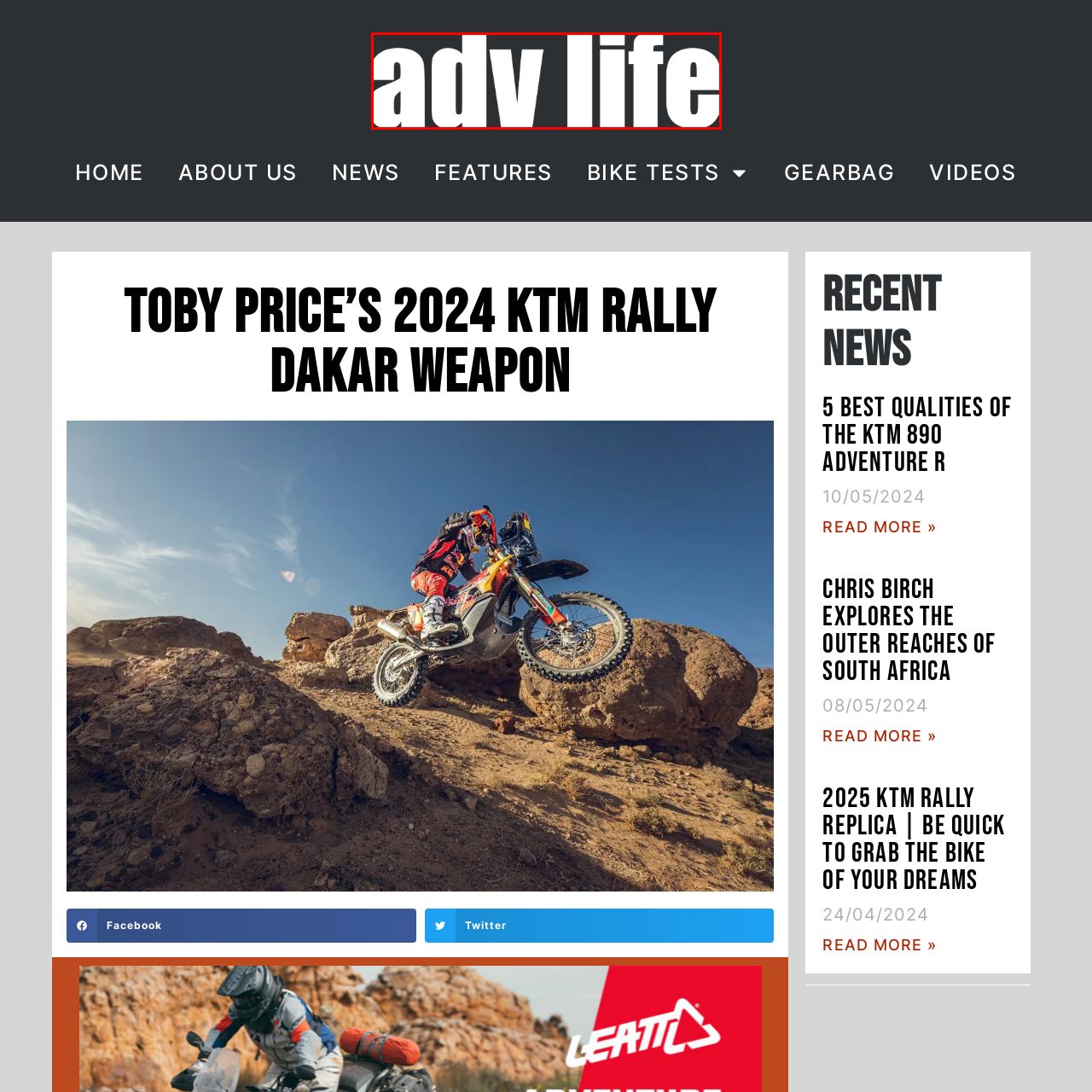Draft a detailed caption for the image located inside the red outline.

The image showcases the logo of "ADV Life," prominently featured in a clean and modern design. The logo is designed with a sleek typography that emphasizes both the adventure and lifestyle elements associated with the brand. The words "ADV" and "life" are styled to be visually distinct, conveying a sense of excitement and exploration. This logo serves as a key branding element for the website, which focuses on adventure-related content, including articles, news, and guides. The overall aesthetic is contemporary, appealing to outdoor enthusiasts and adventure seekers alike.